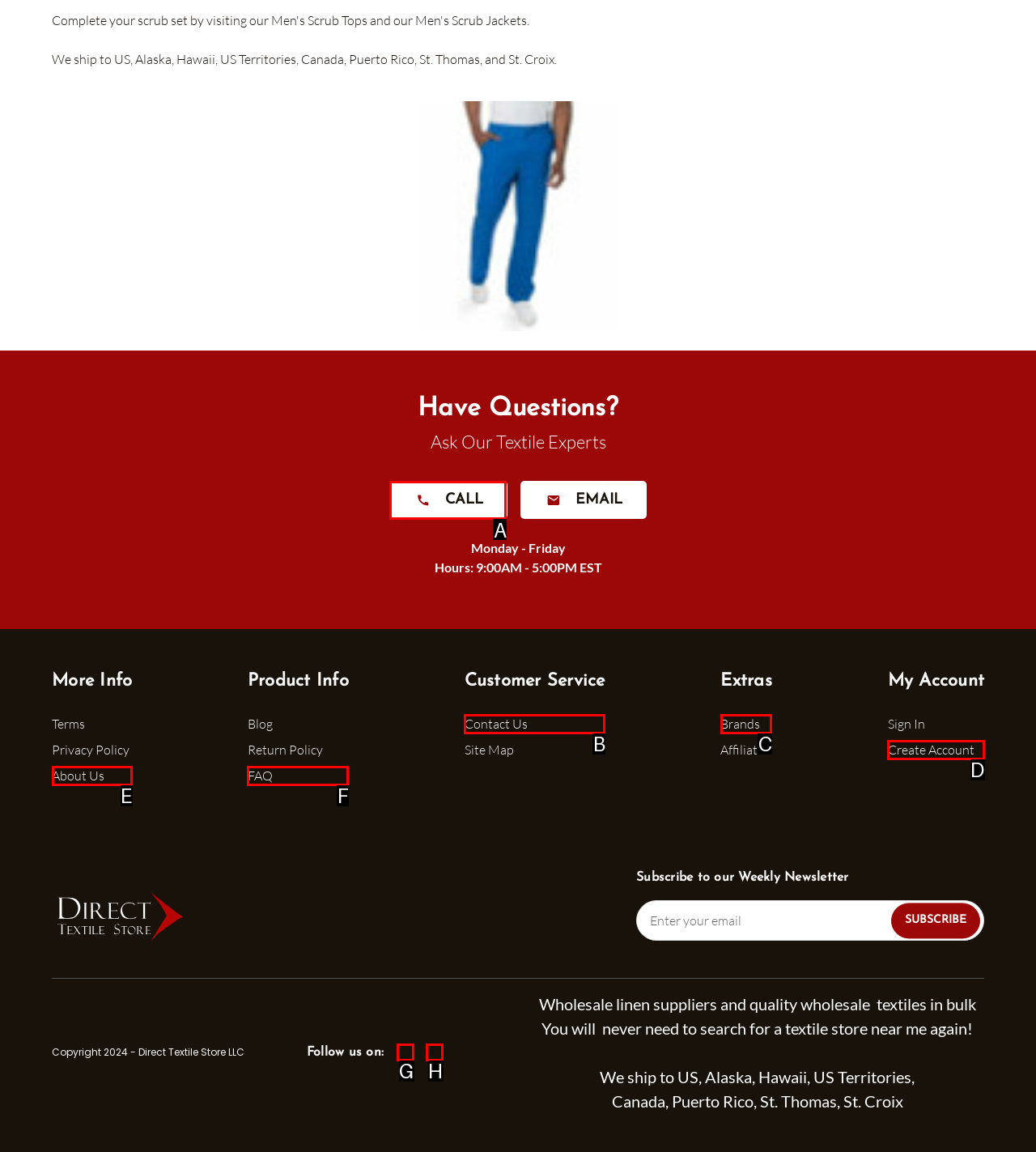Identify which lettered option to click to carry out the task: Share on Facebook. Provide the letter as your answer.

None